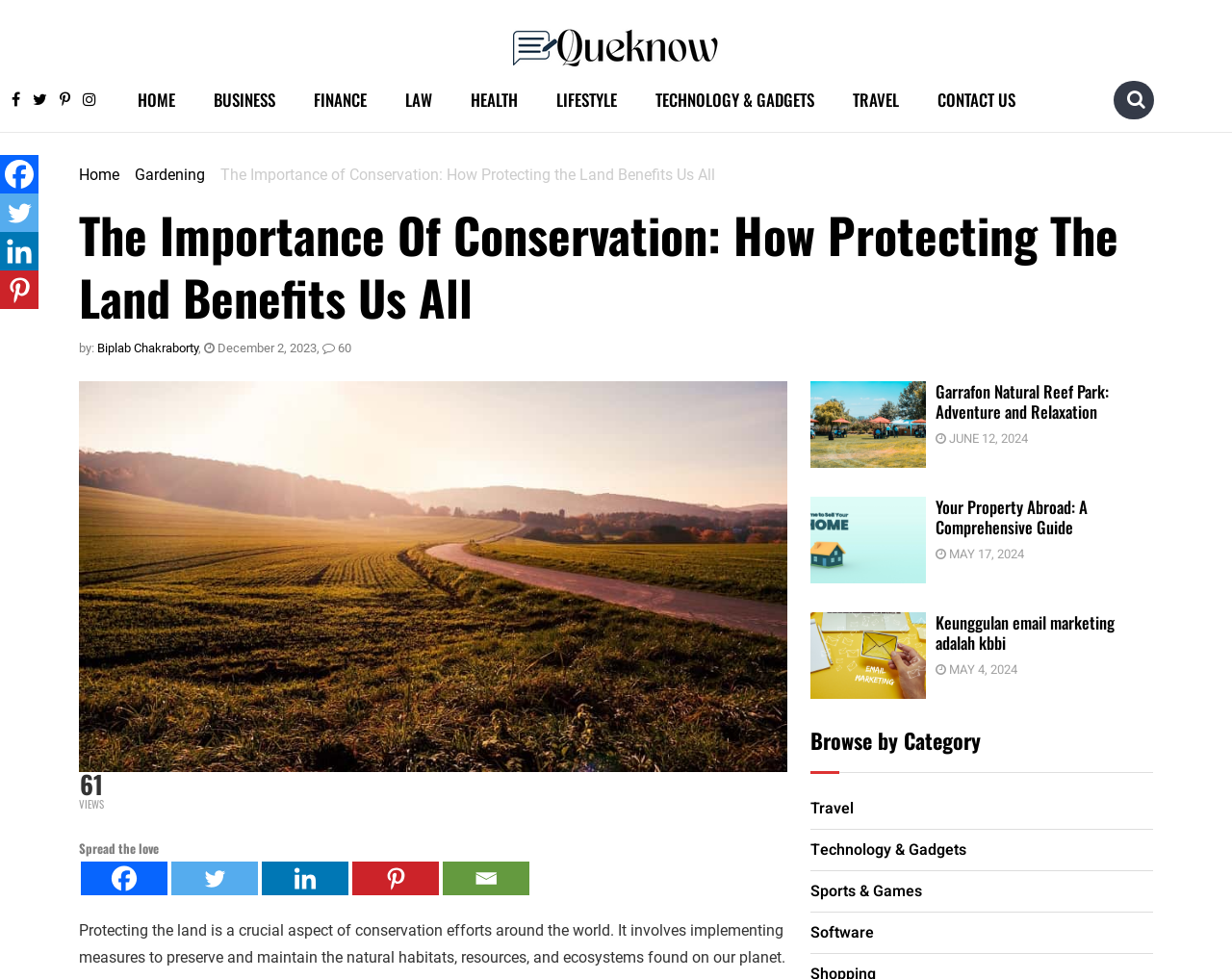How many views does the article 'The Importance of Conservation' have?
Utilize the image to construct a detailed and well-explained answer.

I looked at the webpage and found an article titled 'The Importance of Conservation'. Below the article title, I found a text element indicating that the article has 61 views, which suggests that this is a metric for tracking the article's popularity.